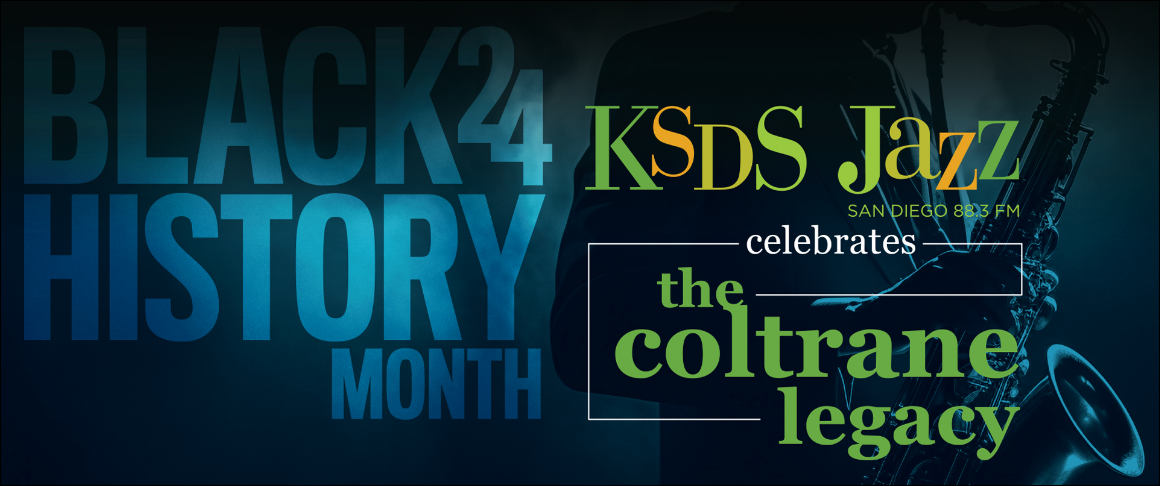What instrument is symbolized in the background?
Using the visual information, respond with a single word or phrase.

Saxophone